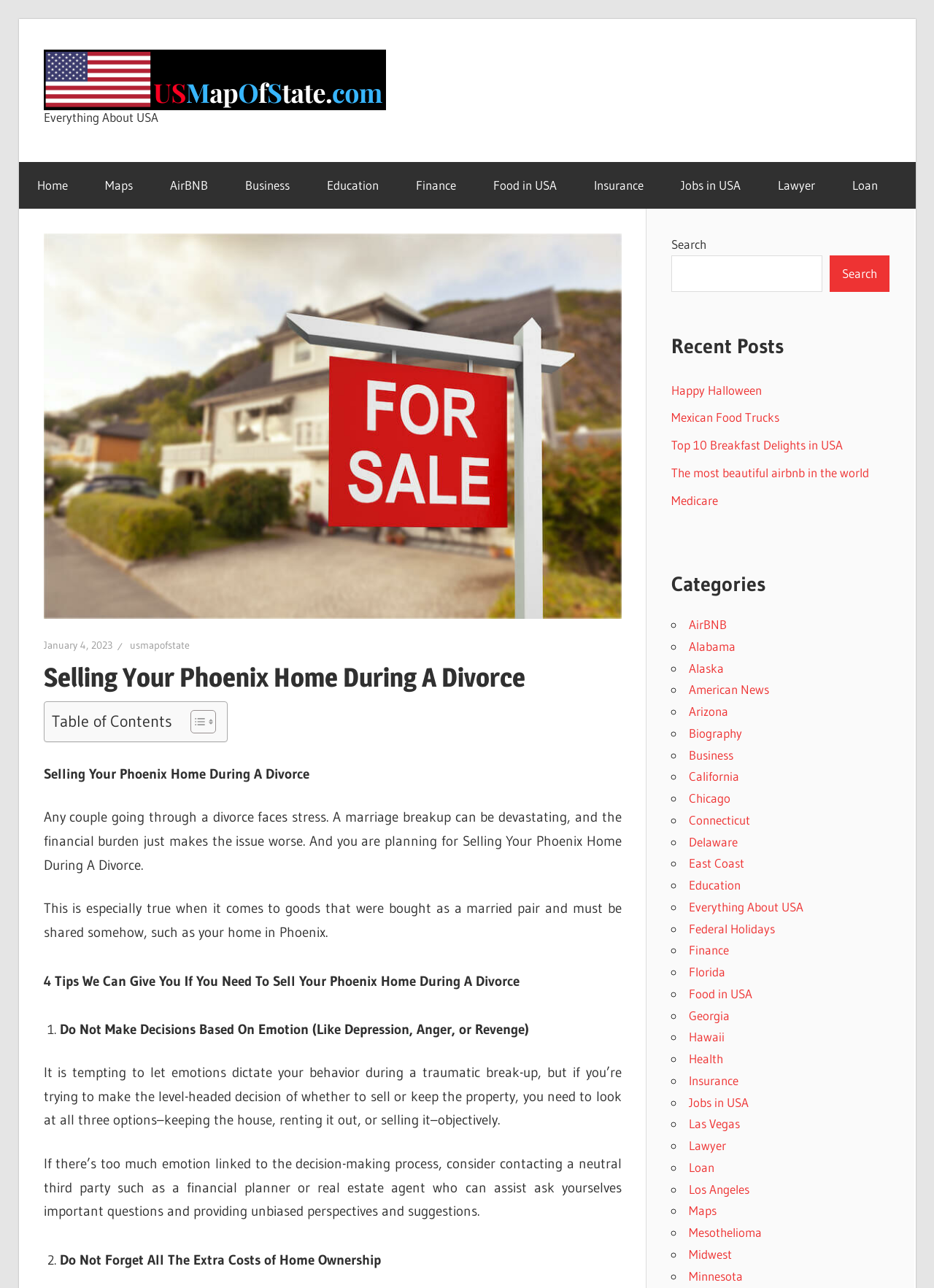Given the element description "Unterstütz uns! →" in the screenshot, predict the bounding box coordinates of that UI element.

None